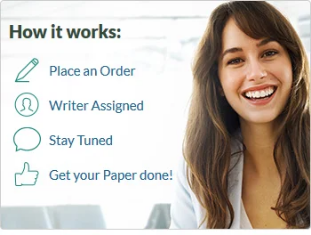Provide a brief response to the question using a single word or phrase: 
What icon represents the initiation of the process?

A pen